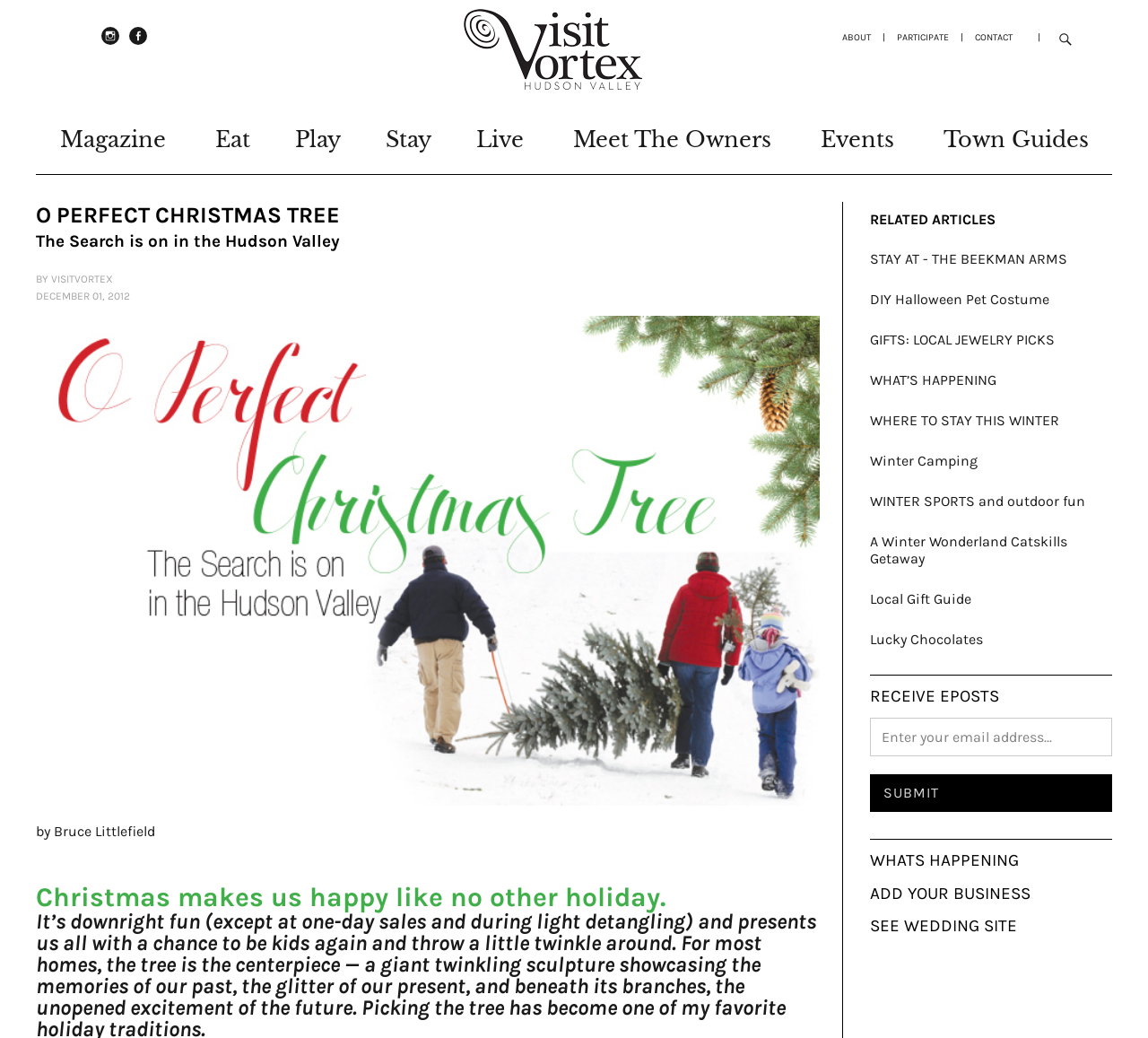What is the main topic of this article?
Carefully analyze the image and provide a detailed answer to the question.

The article's title is 'O Perfect Christmas Tree' and the subtitle is 'The Search is on in the Hudson Valley', indicating that the main topic of the article is about Christmas tree farms in the Hudson Valley.